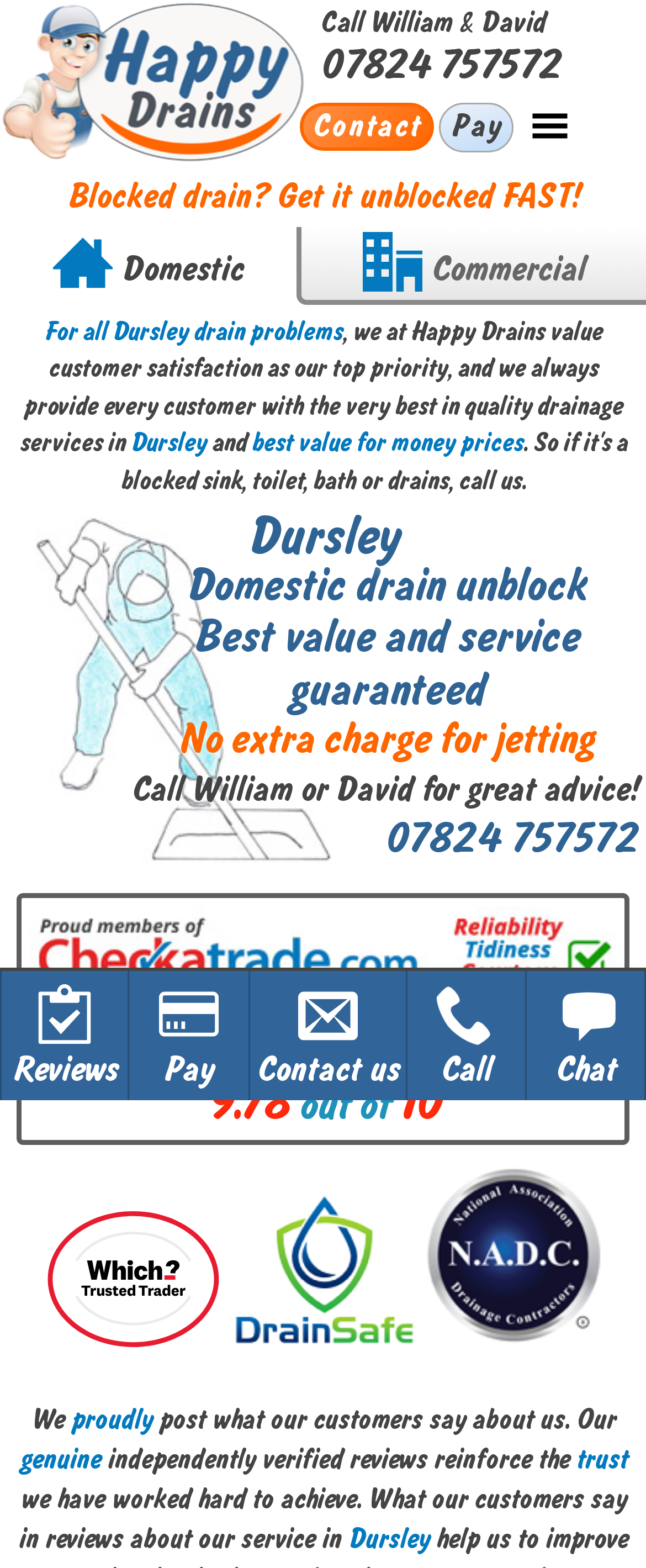Using the element description provided, determine the bounding box coordinates in the format (top-left x, top-left y, bottom-right x, bottom-right y). Ensure that all values are floating point numbers between 0 and 1. Element description: Vac Tanker Jetting

[0.99, 0.28, 1.0, 0.407]